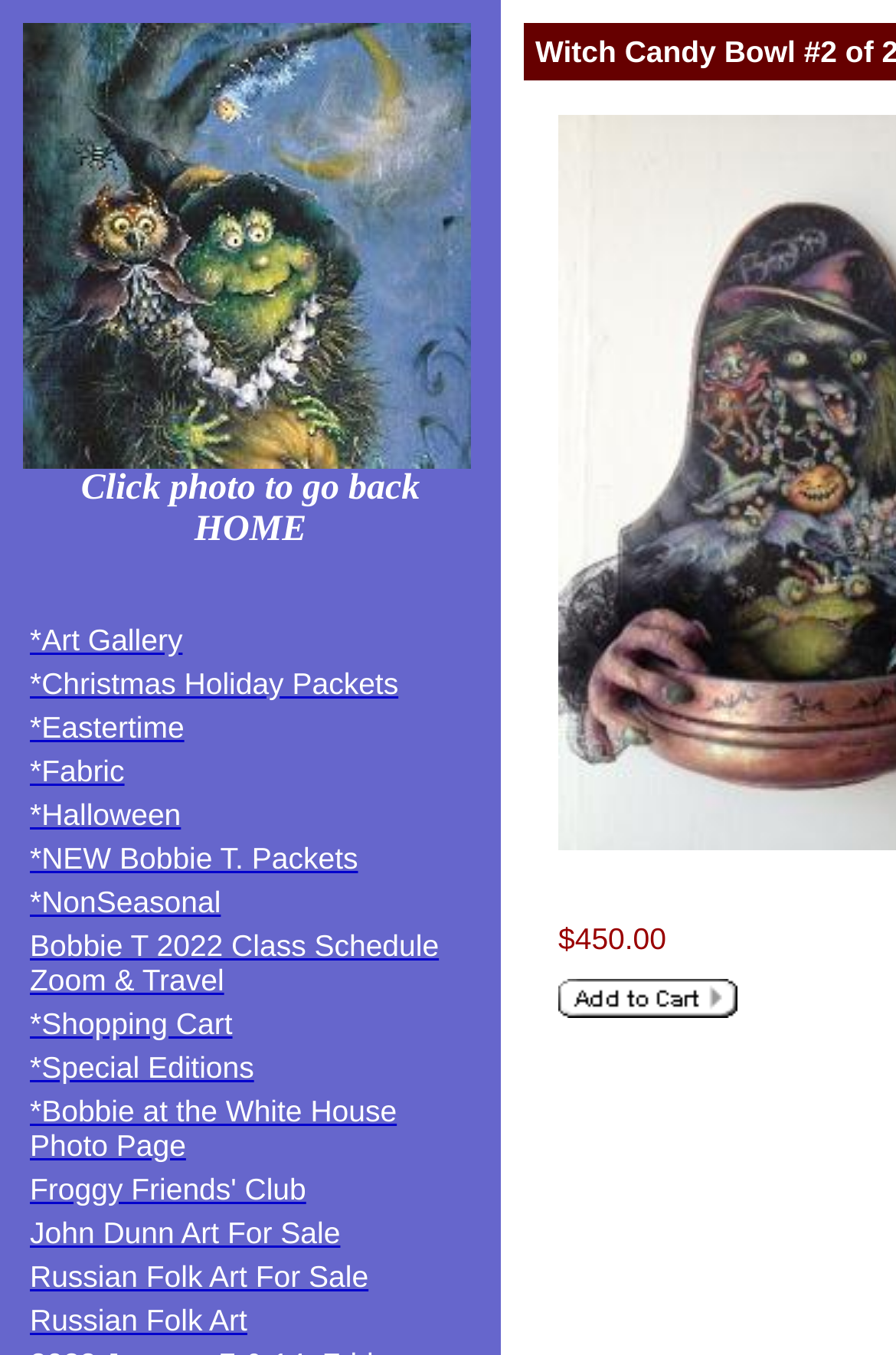Determine the bounding box coordinates of the element that should be clicked to execute the following command: "Go to 'REVIEWS'".

None